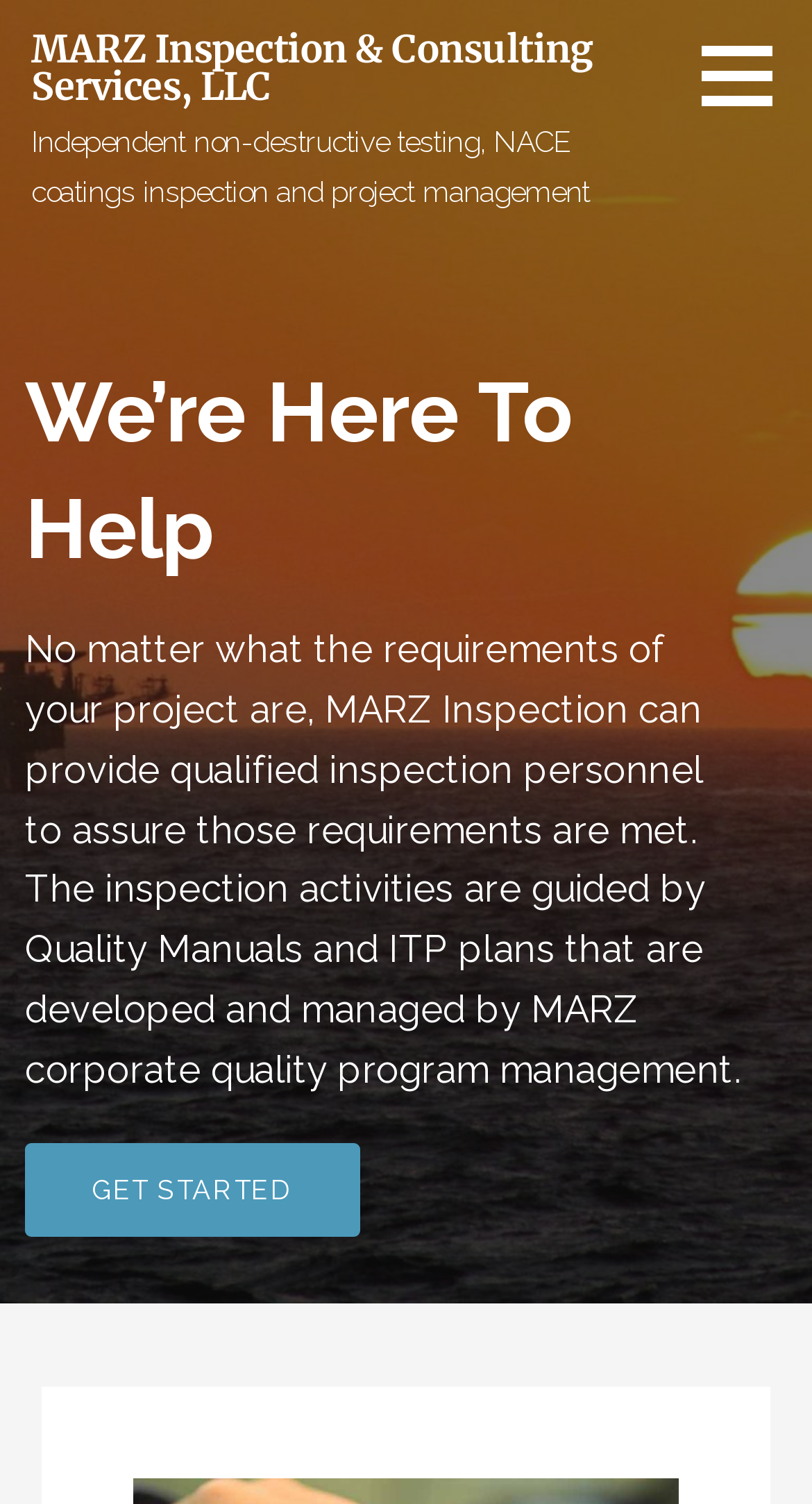Give a succinct answer to this question in a single word or phrase: 
What is the purpose of MARZ Inspection's quality program management?

To develop and manage quality manuals and ITP plans